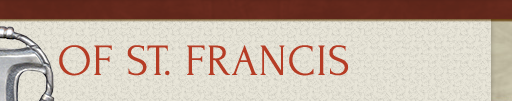Respond to the question with just a single word or phrase: 
What is the style of the lettering?

bold, elegant